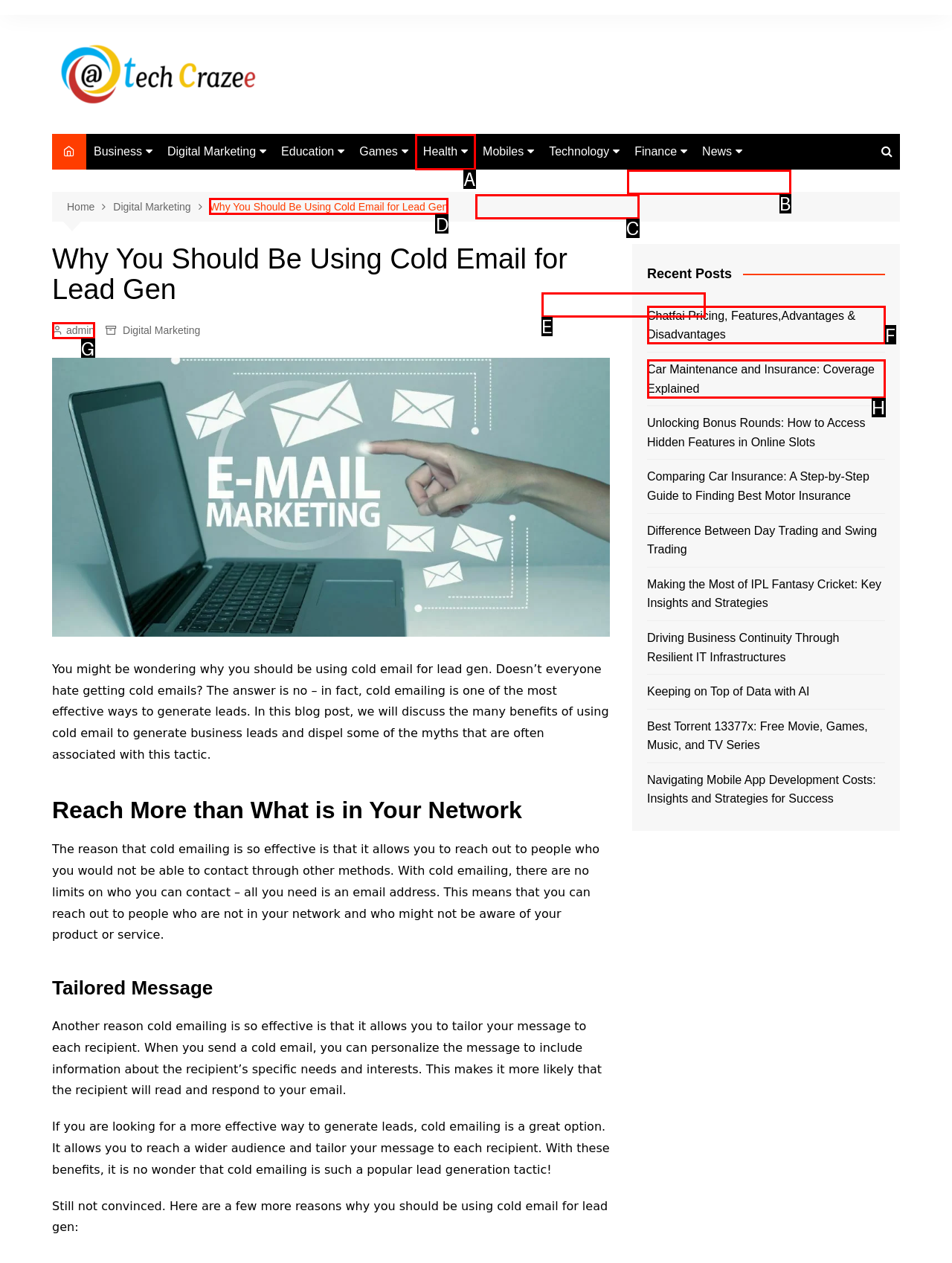To complete the task: View commissions, select the appropriate UI element to click. Respond with the letter of the correct option from the given choices.

None